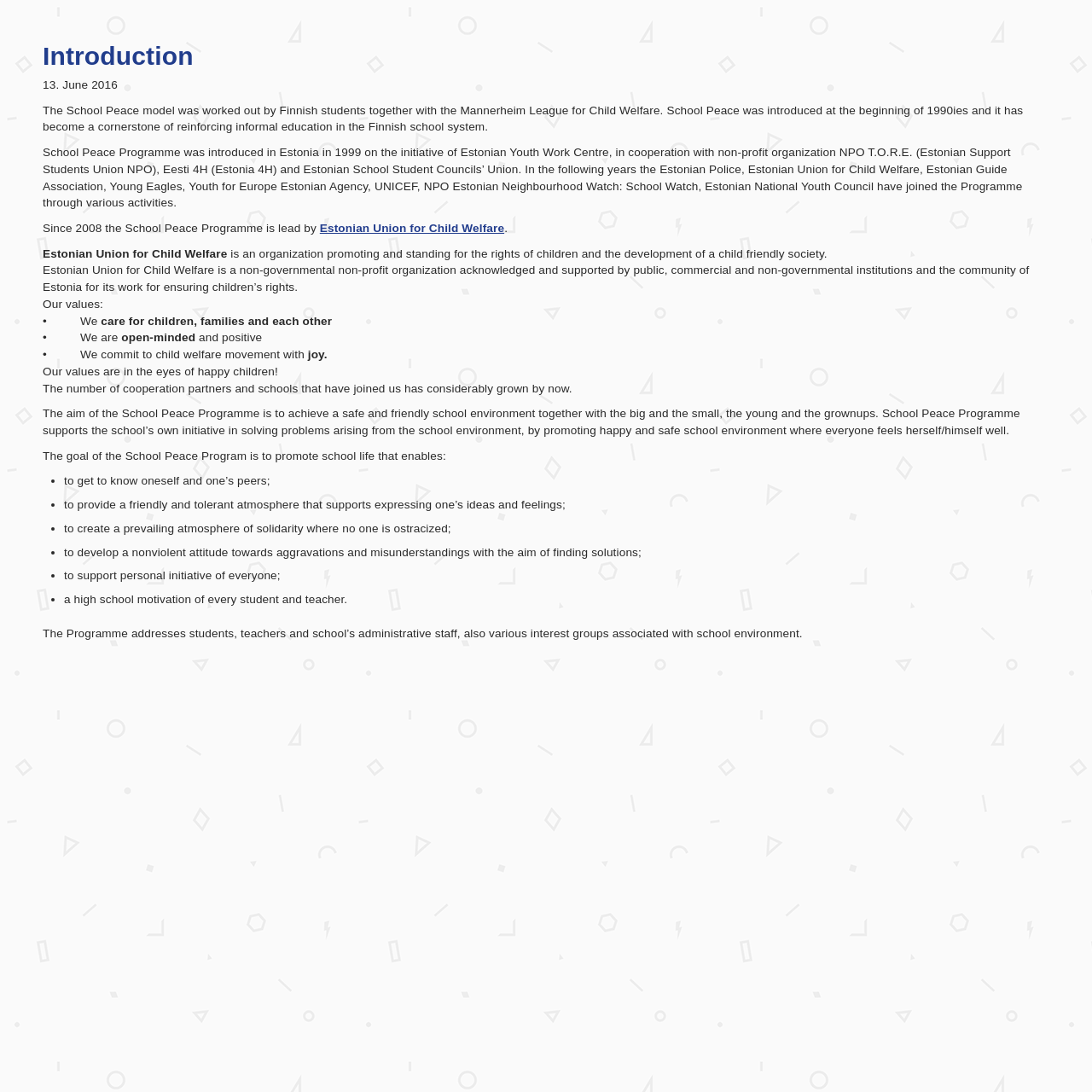Reply to the question with a single word or phrase:
What is the goal of the School Peace Programme?

To promote school life